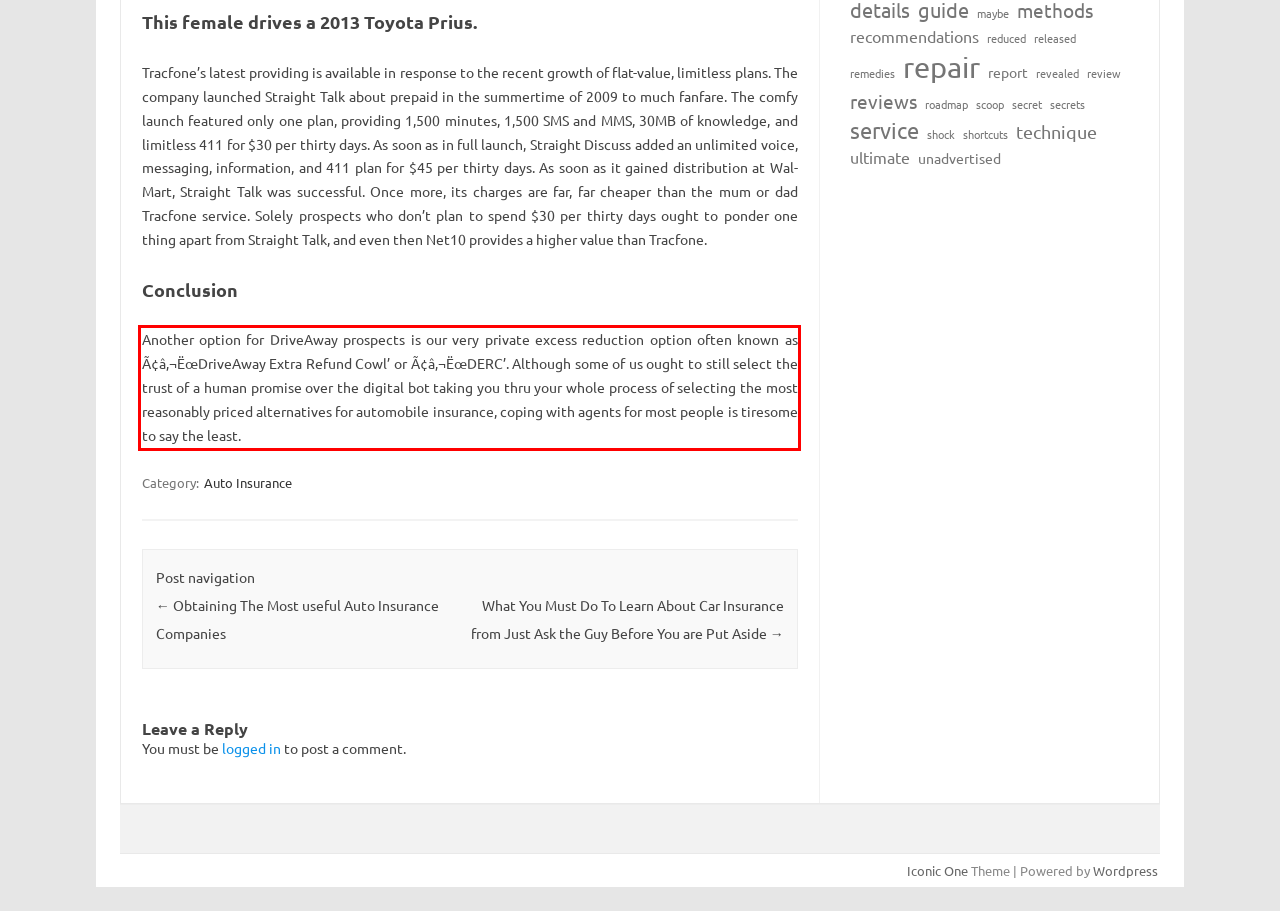Identify and transcribe the text content enclosed by the red bounding box in the given screenshot.

Another option for DriveAway prospects is our very private excess reduction option often known as Ã¢â‚¬ËœDriveAway Extra Refund Cowl’ or Ã¢â‚¬ËœDERC’. Although some of us ought to still select the trust of a human promise over the digital bot taking you thru your whole process of selecting the most reasonably priced alternatives for automobile insurance, coping with agents for most people is tiresome to say the least.